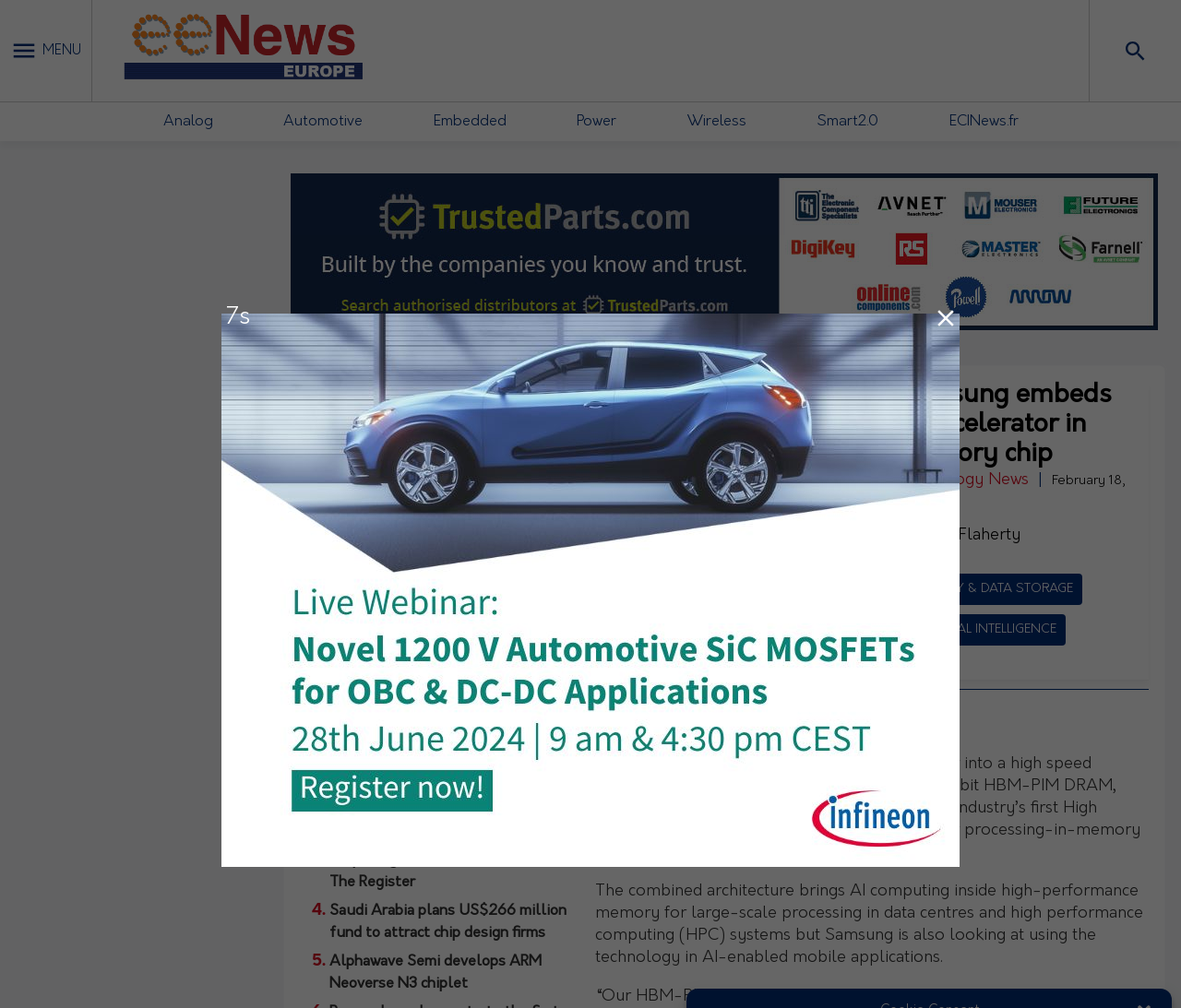Find the bounding box coordinates of the area that needs to be clicked in order to achieve the following instruction: "Read the article 'Samsung embeds AI accelerator in memory chip'". The coordinates should be specified as four float numbers between 0 and 1, i.e., [left, top, right, bottom].

[0.759, 0.378, 0.96, 0.466]